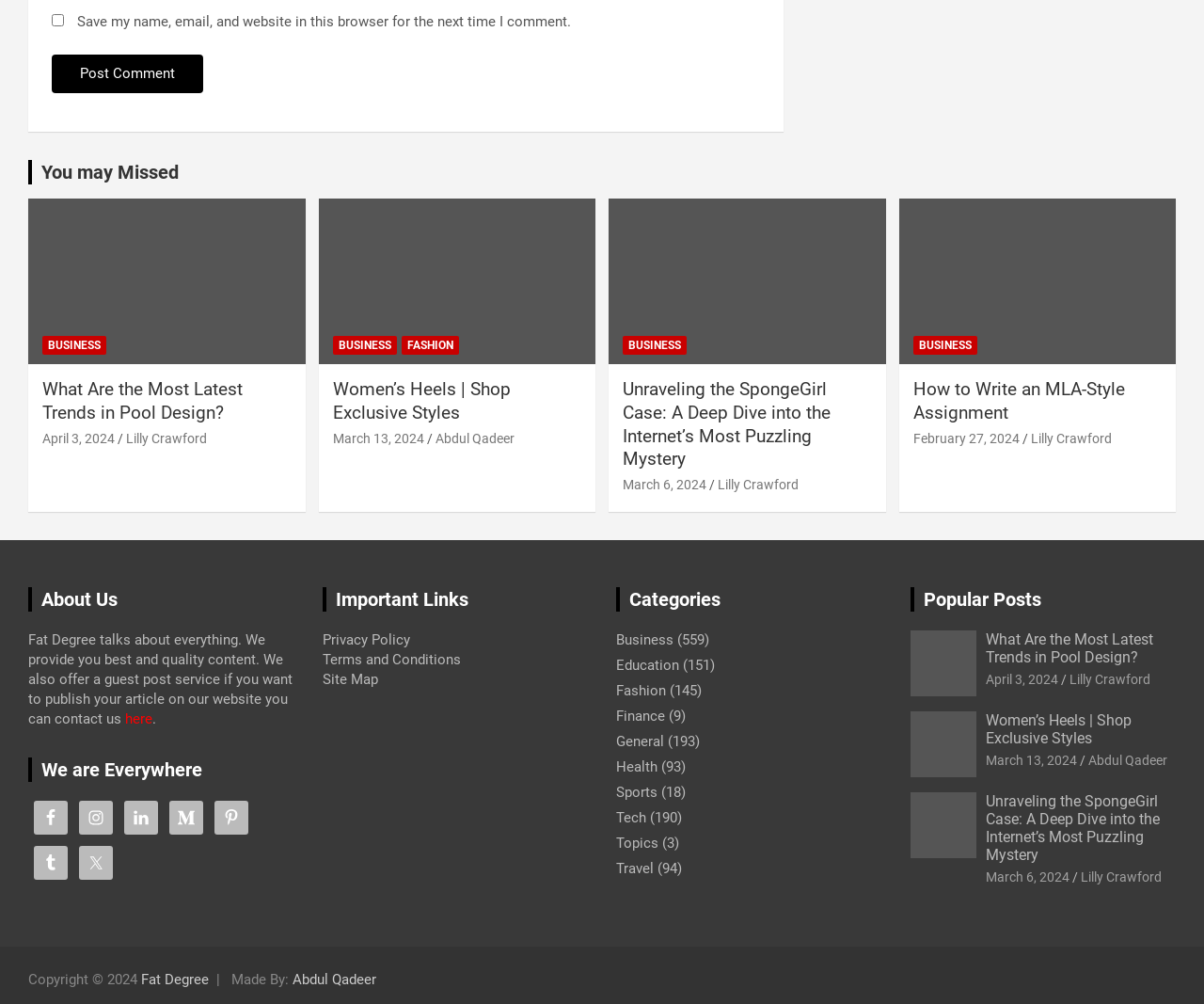Locate the UI element described by Terms and Conditions and provide its bounding box coordinates. Use the format (top-left x, top-left y, bottom-right x, bottom-right y) with all values as floating point numbers between 0 and 1.

[0.268, 0.648, 0.382, 0.665]